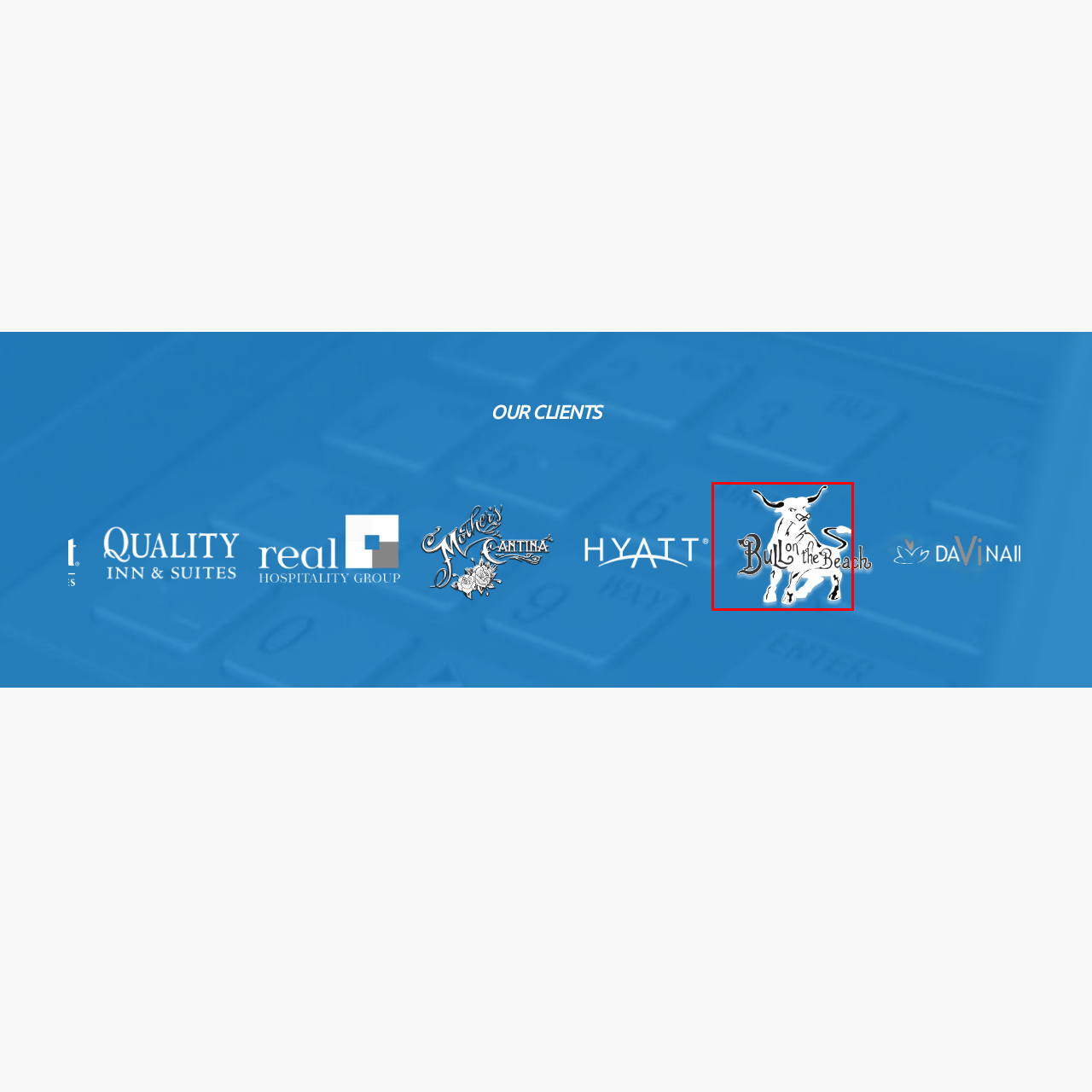What is the background color of the logo?
Direct your attention to the image marked by the red bounding box and provide a detailed answer based on the visual details available.

The bull is depicted in white against a vibrant blue background, creating a visually engaging contrast that captures attention, which suggests that the background color of the logo is vibrant blue.